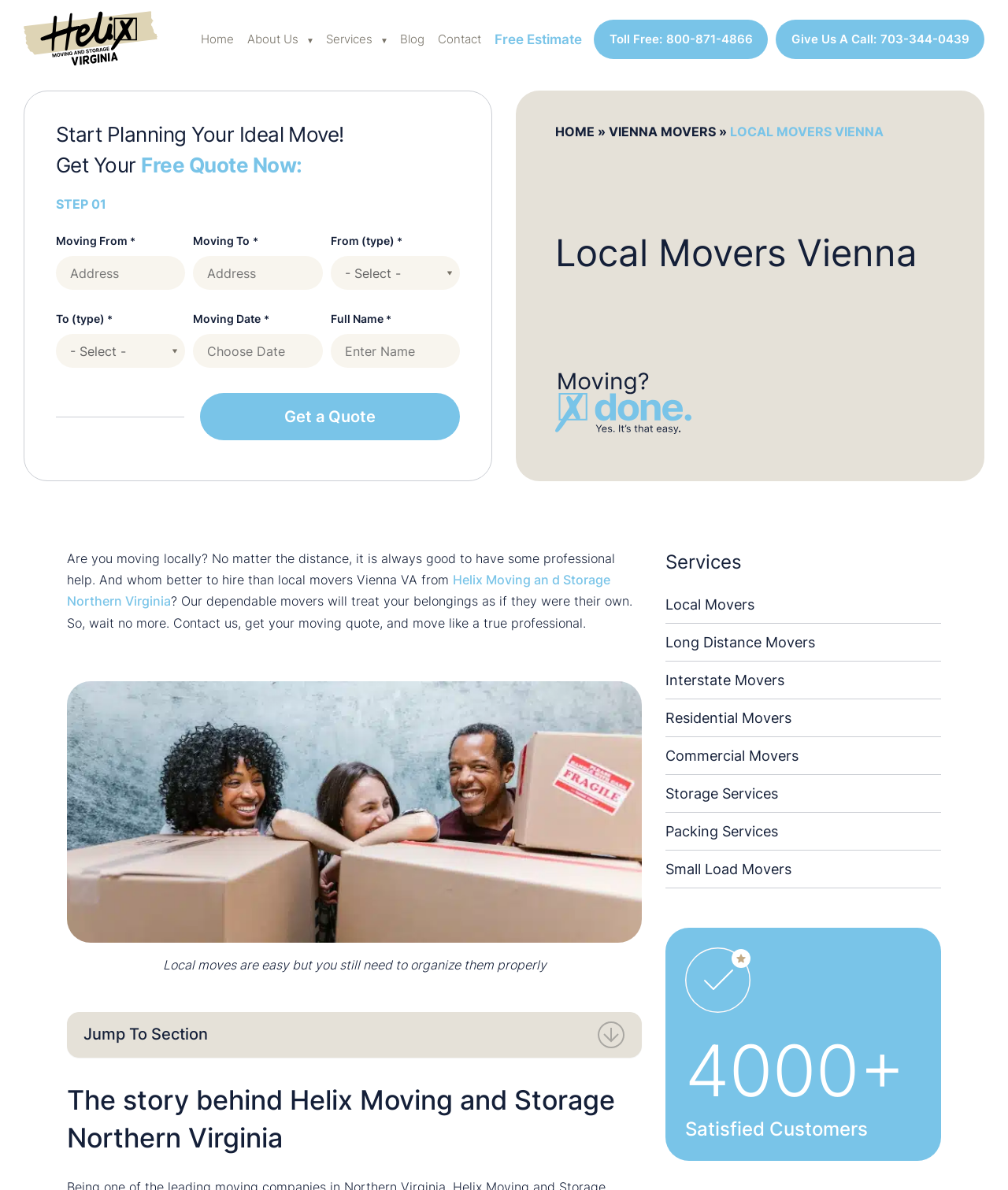Please identify the bounding box coordinates of the element's region that needs to be clicked to fulfill the following instruction: "Enter your moving from location". The bounding box coordinates should consist of four float numbers between 0 and 1, i.e., [left, top, right, bottom].

[0.055, 0.215, 0.184, 0.244]